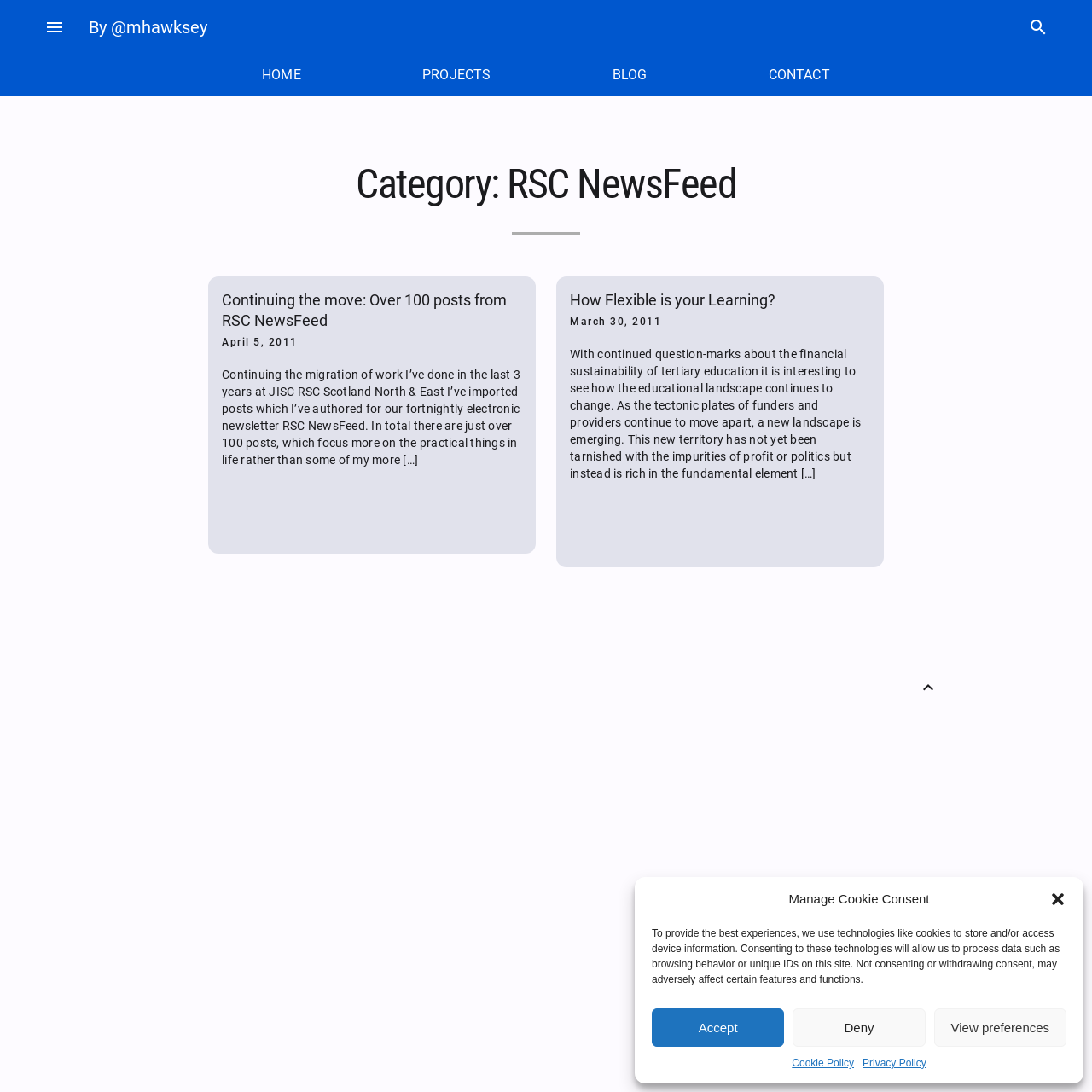Refer to the screenshot and give an in-depth answer to this question: What is the purpose of the 'Back to Top' button?

I analyzed the 'Back to Top' button, which is located at the bottom of the page, and inferred that its purpose is to allow users to quickly navigate back to the top of the page.